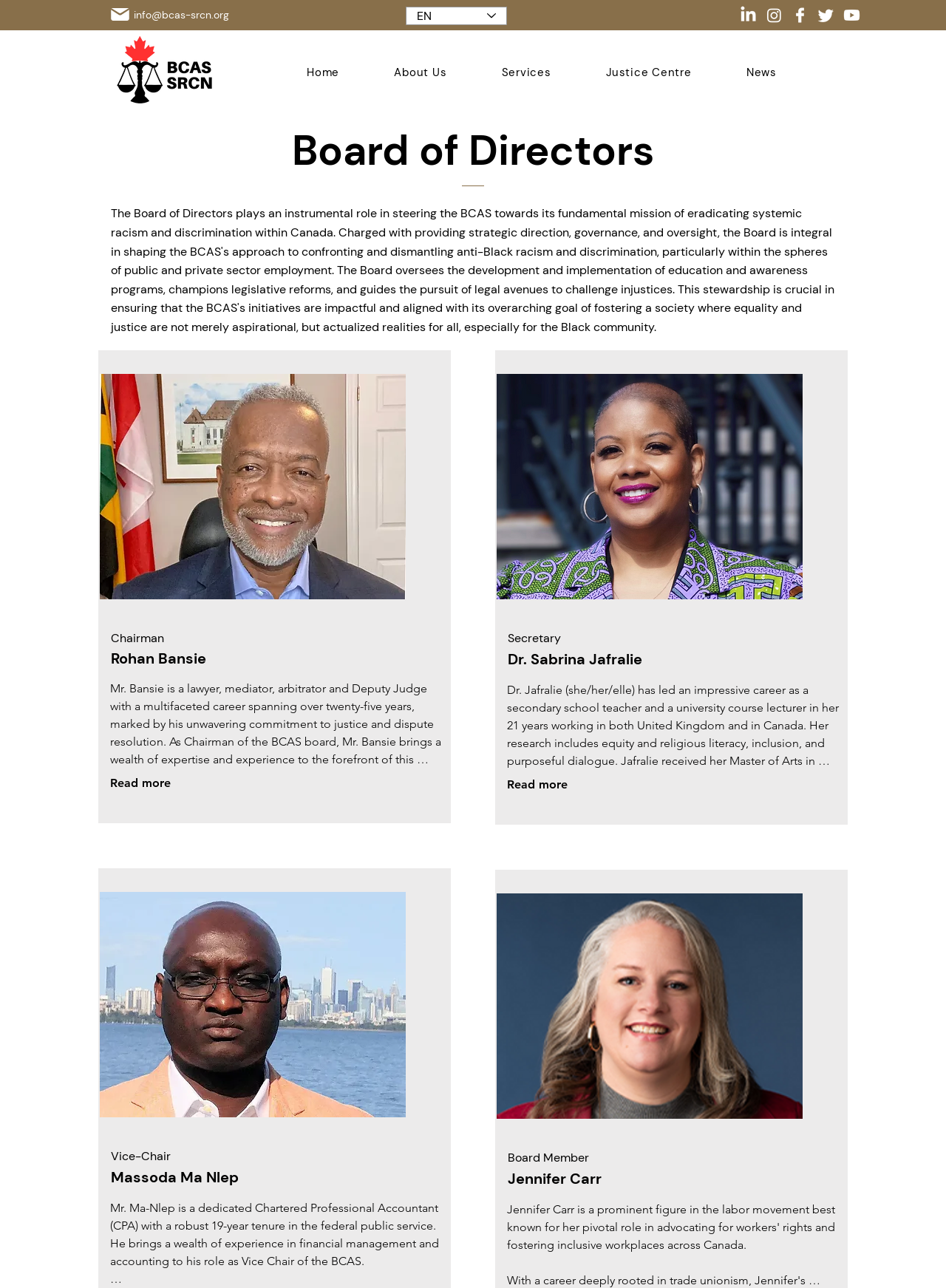What is the research focus of Dr. Sabrina Jafralie?
Using the image, respond with a single word or phrase.

Equity and religious literacy